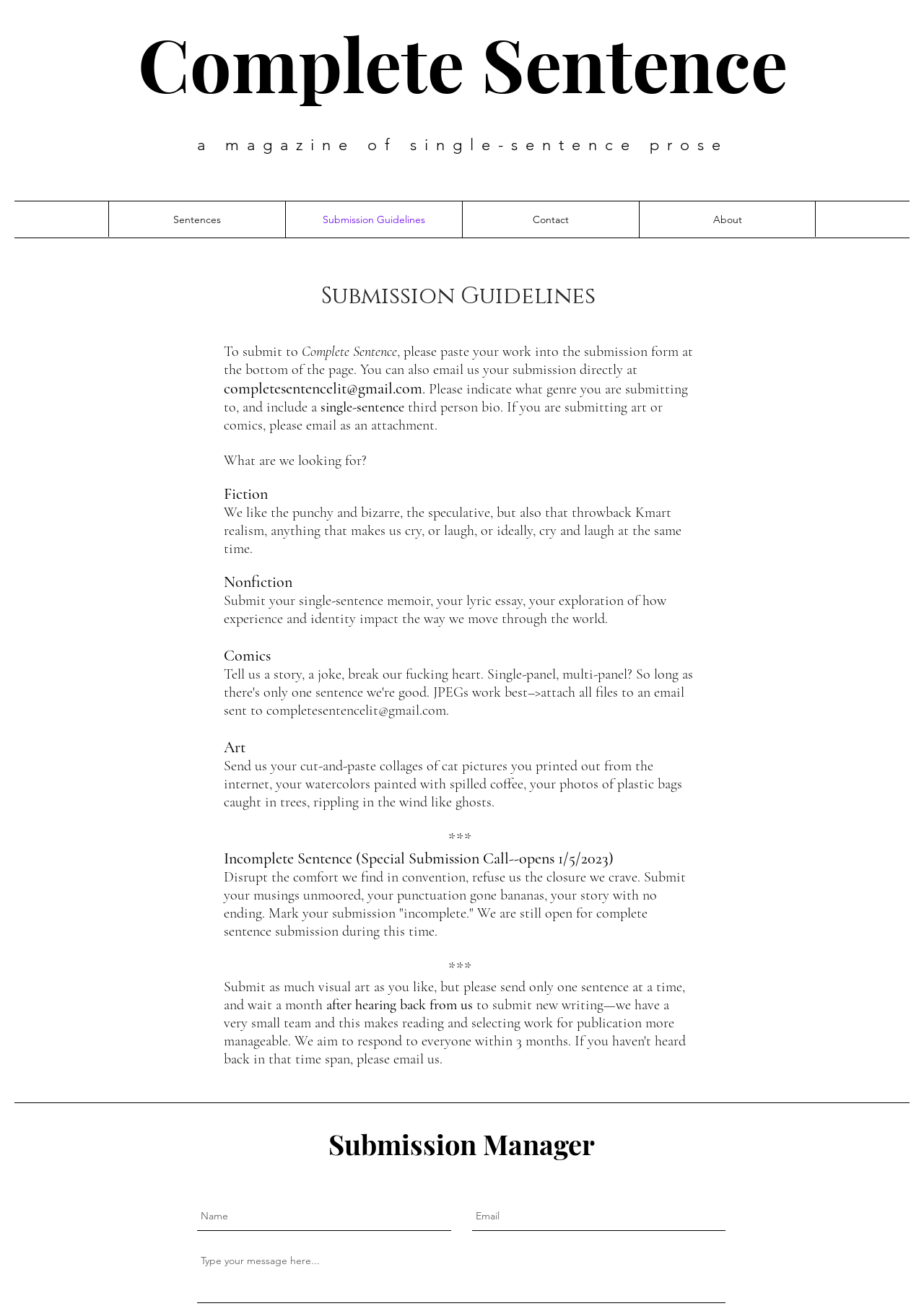Identify the coordinates of the bounding box for the element described below: "placeholder="Type your message here..."". Return the coordinates as four float numbers between 0 and 1: [left, top, right, bottom].

[0.213, 0.954, 0.785, 0.998]